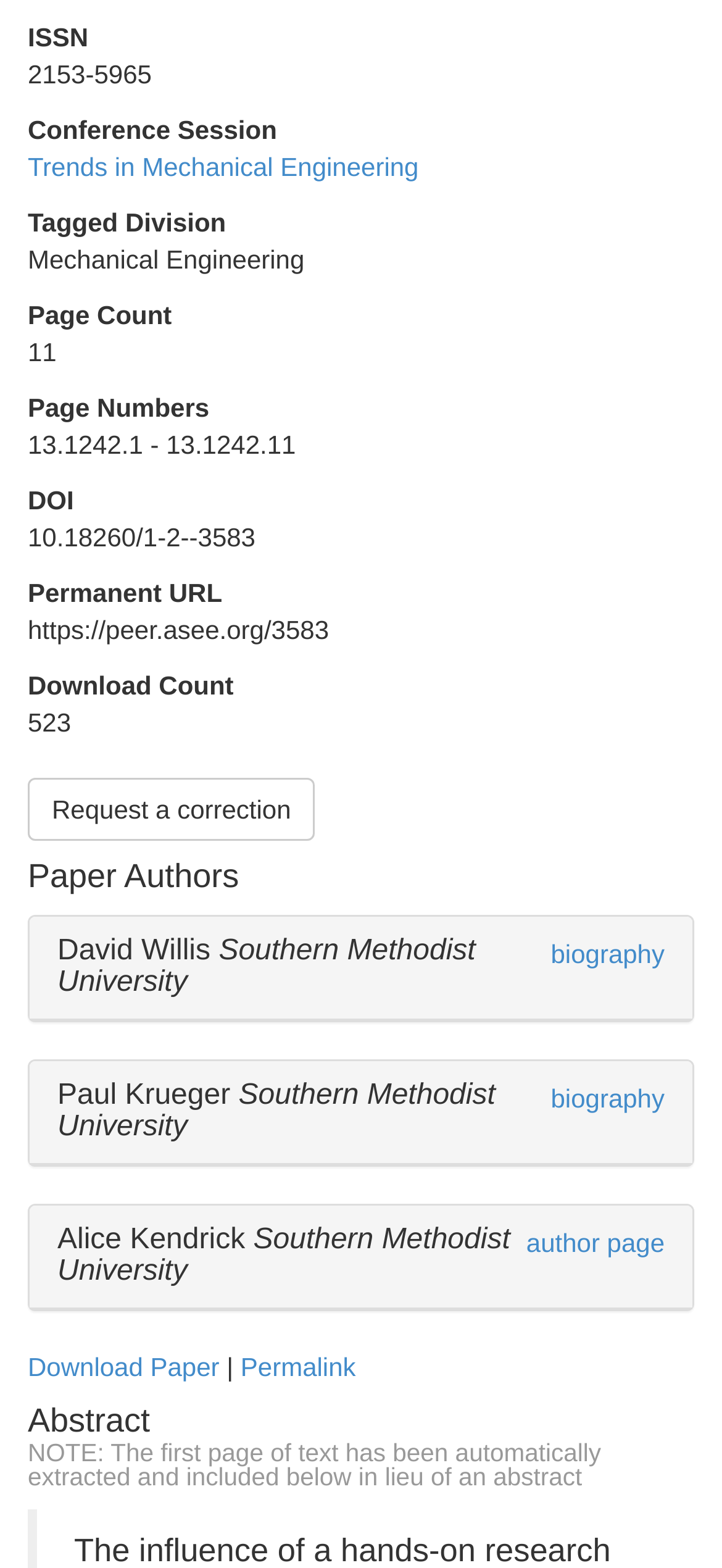What is the page count of the paper?
Analyze the image and provide a thorough answer to the question.

The page count of the paper can be found in the description list detail which has a static text '13.1242.1 - 13.1242.11'. This indicates that the paper has 11 pages.